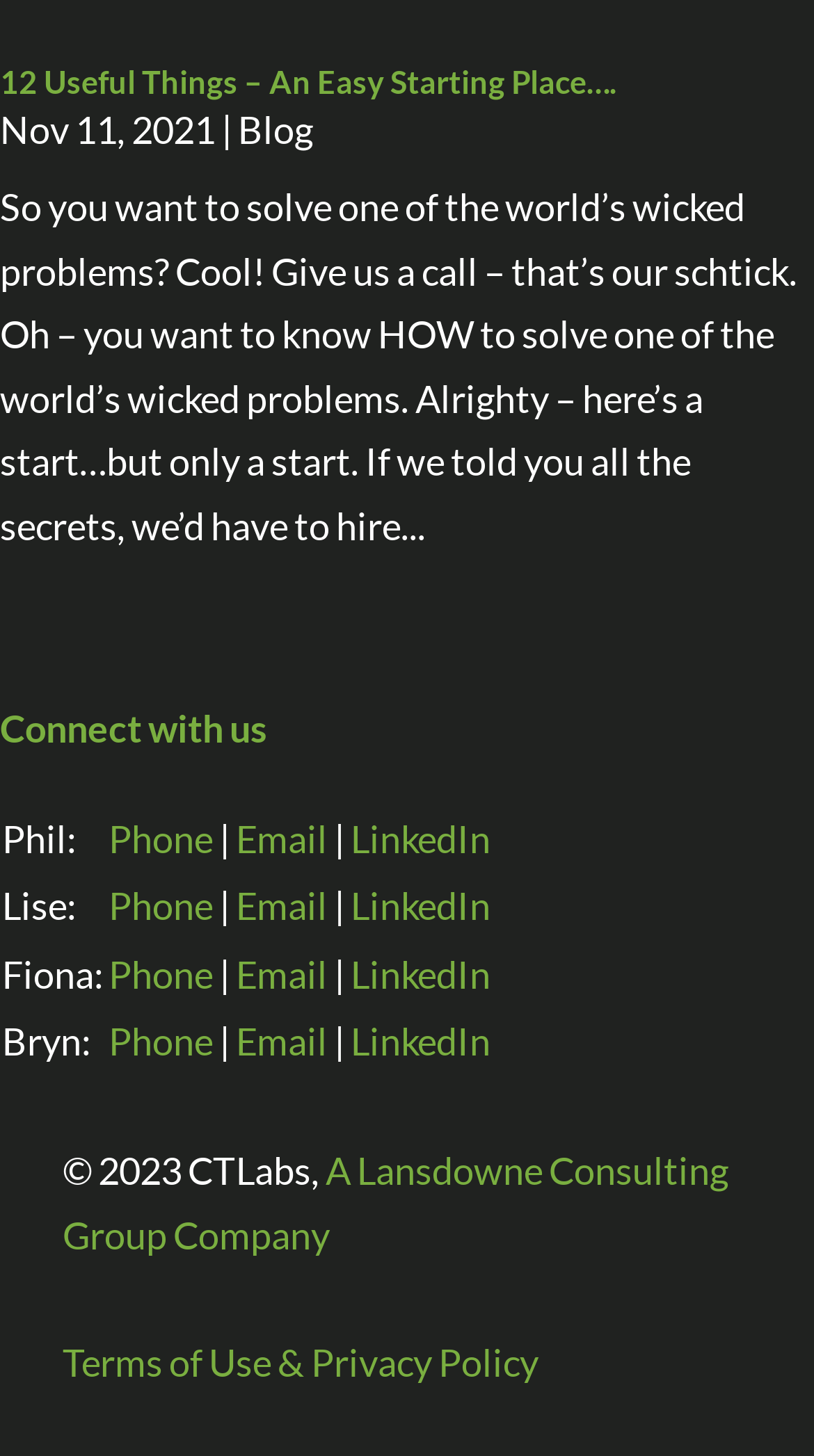Please locate the bounding box coordinates for the element that should be clicked to achieve the following instruction: "Check the 'Terms of Use & Privacy Policy'". Ensure the coordinates are given as four float numbers between 0 and 1, i.e., [left, top, right, bottom].

[0.077, 0.919, 0.662, 0.951]